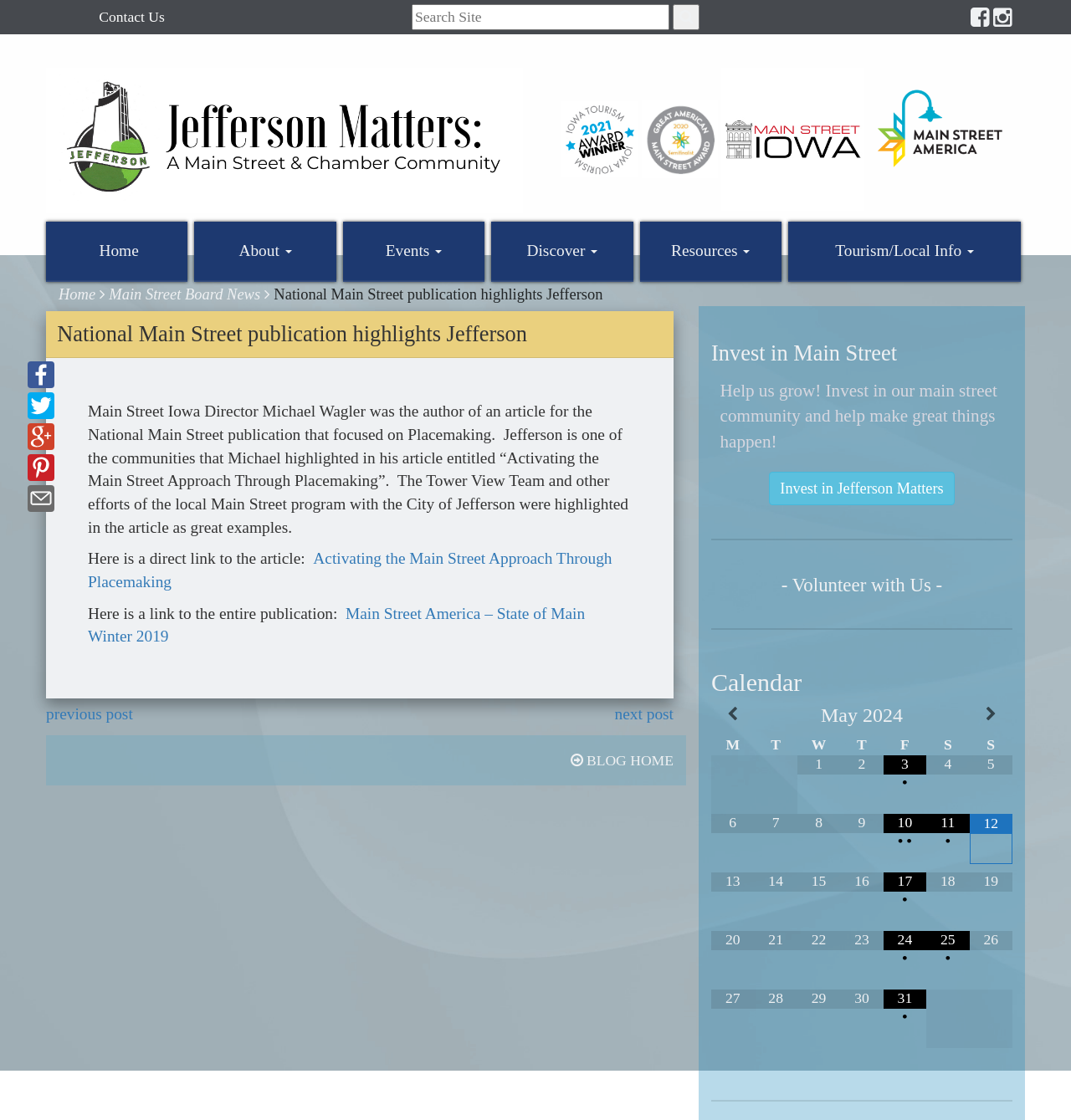Please identify the bounding box coordinates of the area I need to click to accomplish the following instruction: "Go to Home page".

[0.043, 0.198, 0.175, 0.252]